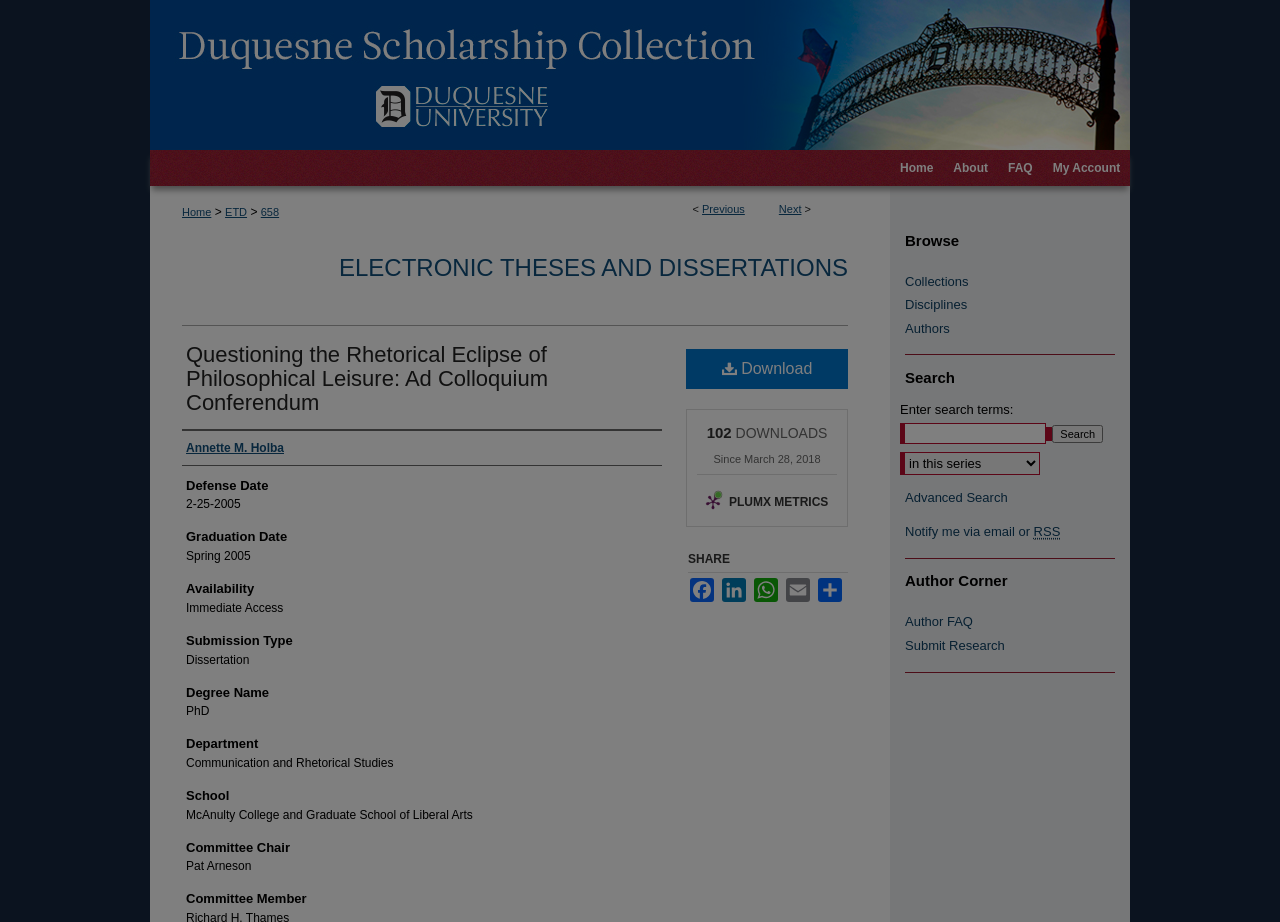Indicate the bounding box coordinates of the element that needs to be clicked to satisfy the following instruction: "Share on Facebook". The coordinates should be four float numbers between 0 and 1, i.e., [left, top, right, bottom].

[0.538, 0.627, 0.559, 0.653]